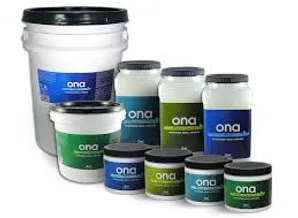What is the purpose of Ona products?
Using the information from the image, answer the question thoroughly.

The caption states that the products are designed to neutralize a wide spectrum of organic and non-organic odors, which implies that the purpose of Ona products is to eliminate or reduce unpleasant smells.